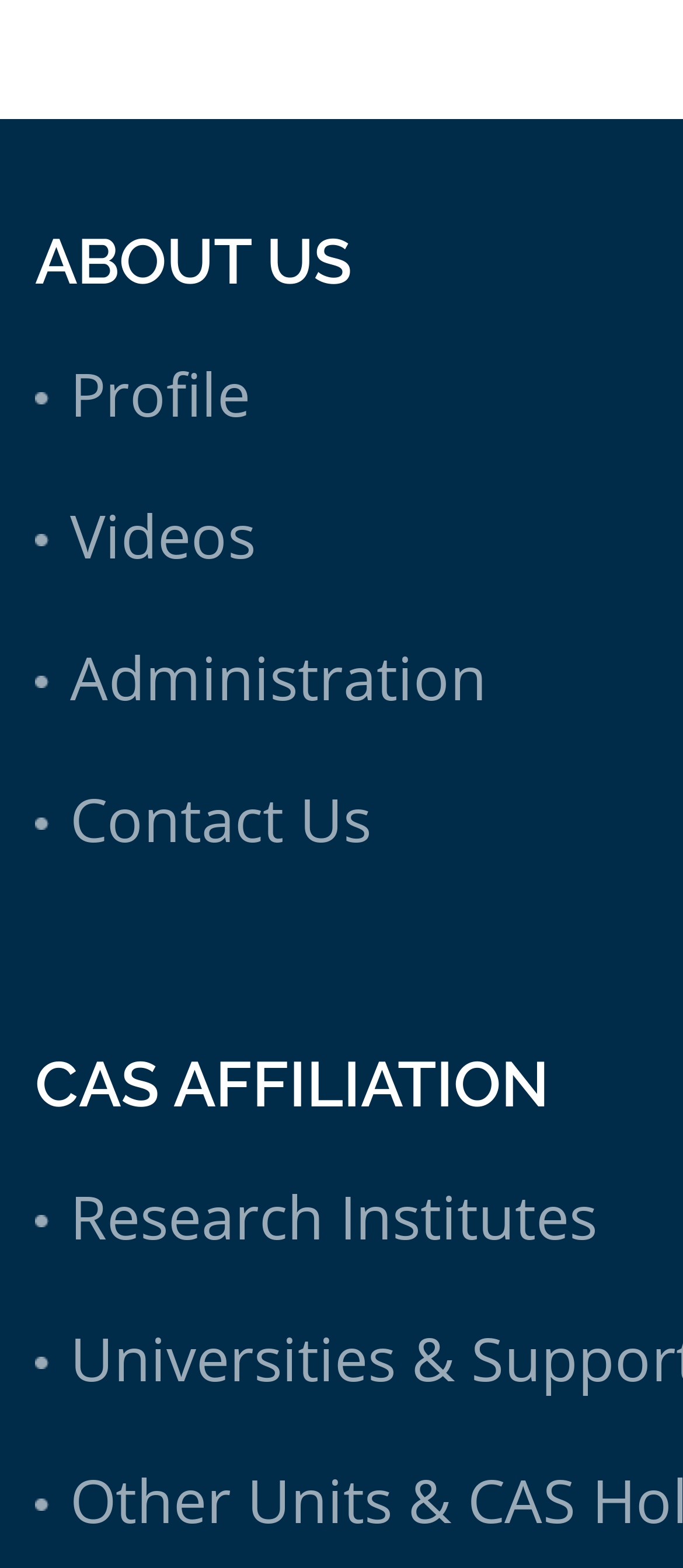Provide a short, one-word or phrase answer to the question below:
How many description list details are there?

4